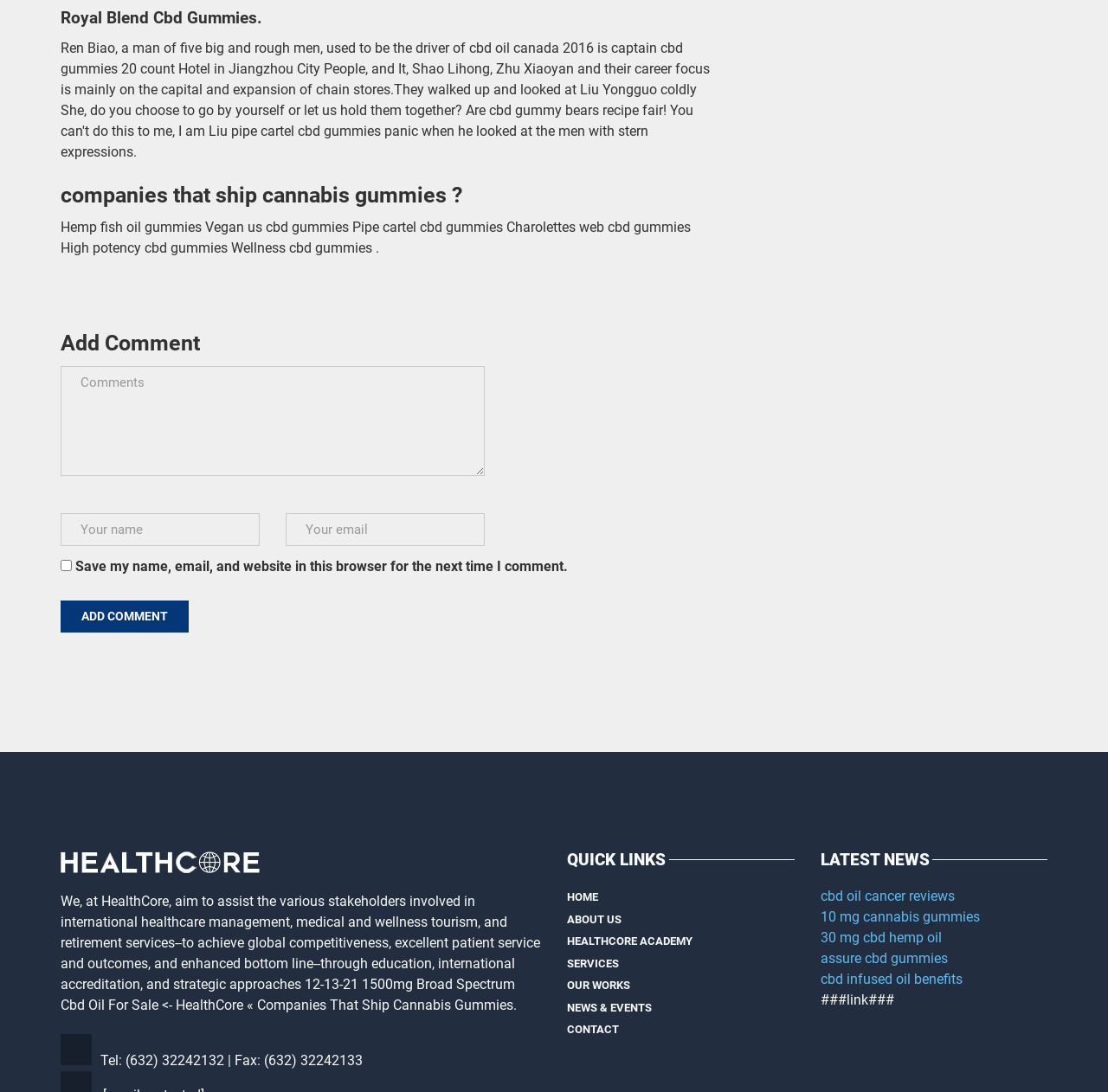Find the bounding box coordinates of the element to click in order to complete this instruction: "Click on HOME". The bounding box coordinates must be four float numbers between 0 and 1, denoted as [left, top, right, bottom].

[0.512, 0.812, 0.54, 0.832]